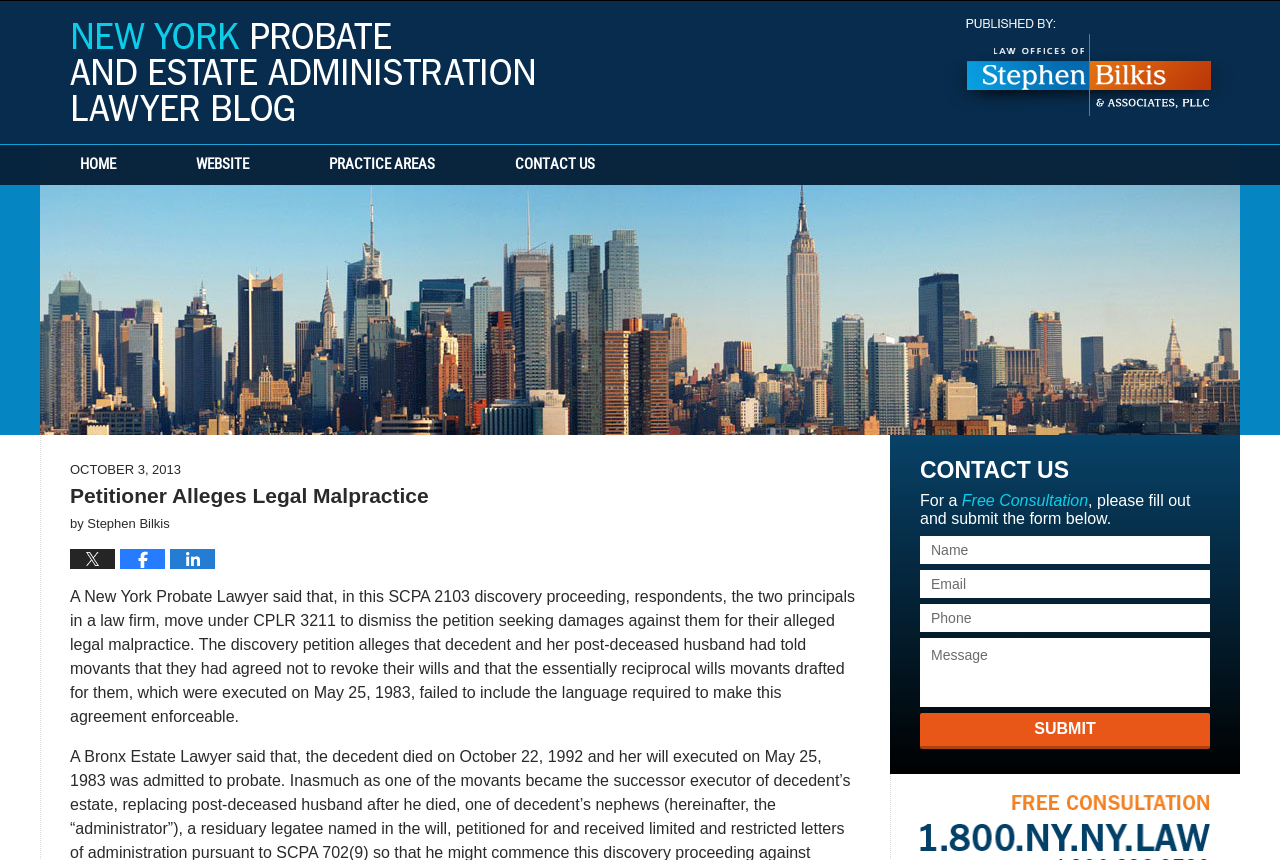Determine the bounding box coordinates of the element that should be clicked to execute the following command: "Fill out the form below".

[0.719, 0.623, 0.945, 0.655]